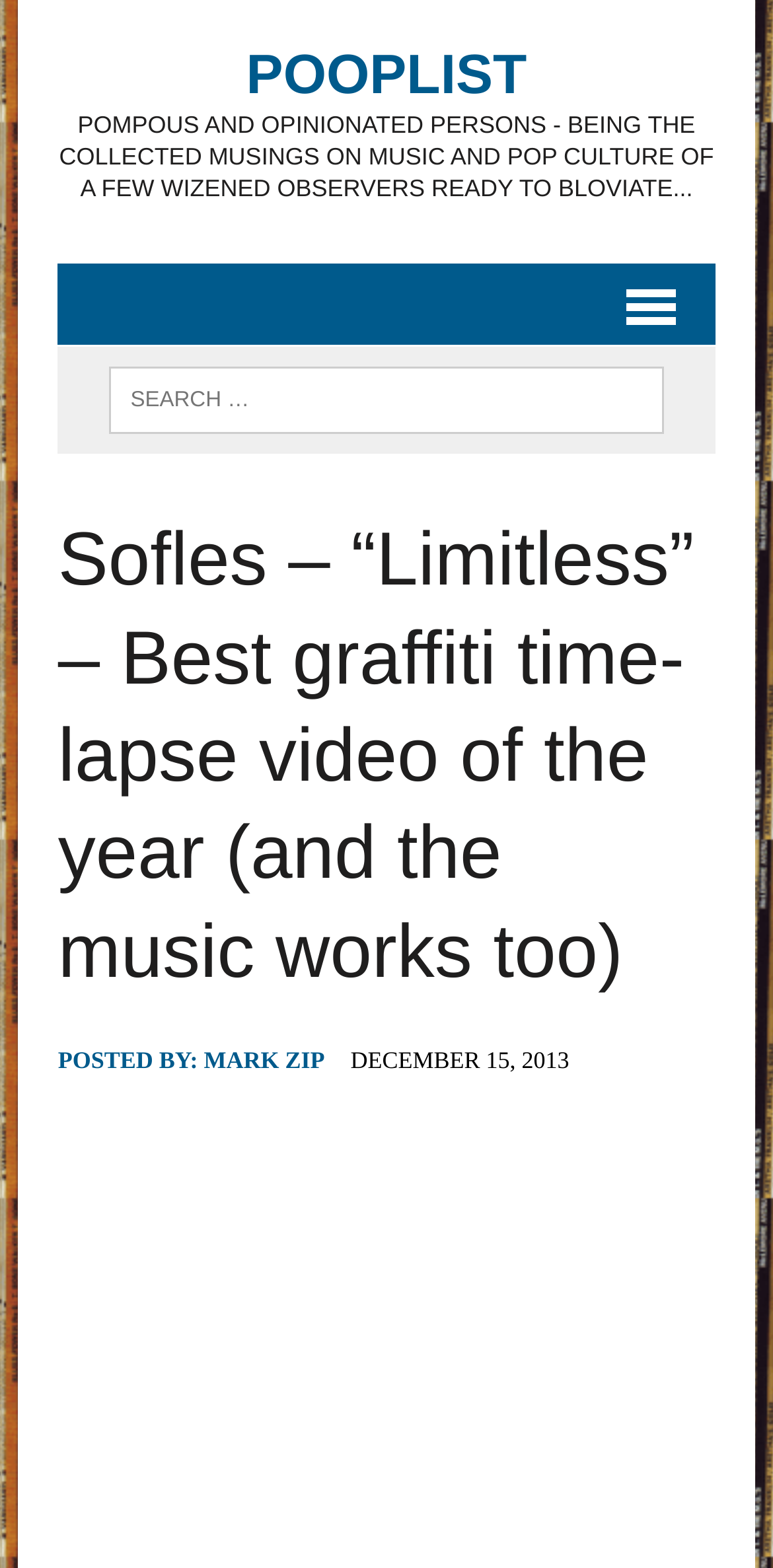What is the type of content on this webpage?
Using the visual information from the image, give a one-word or short-phrase answer.

Graffiti time-lapse video